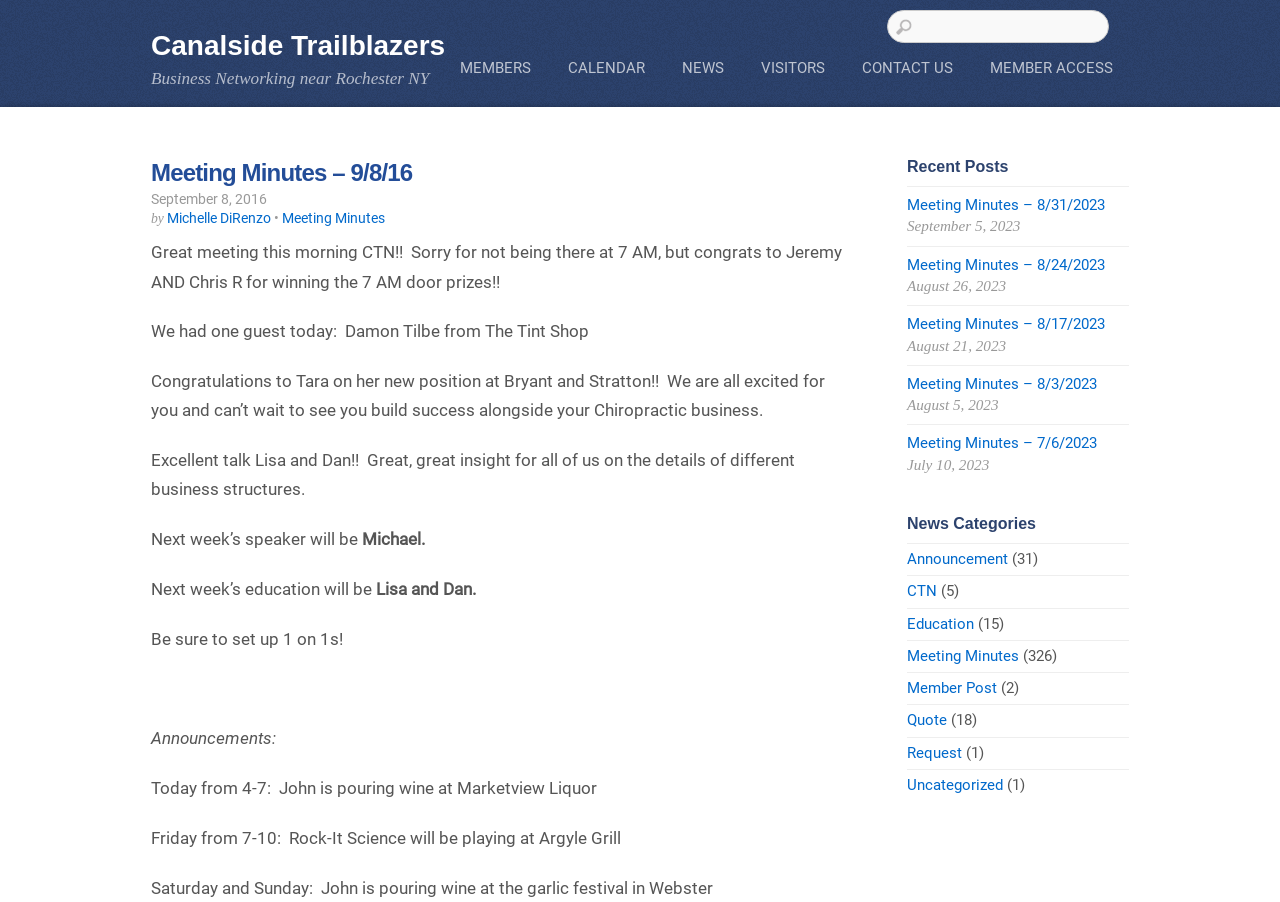Find the bounding box coordinates for the area that must be clicked to perform this action: "View meeting minutes from 8/31/2023".

[0.709, 0.218, 0.863, 0.237]